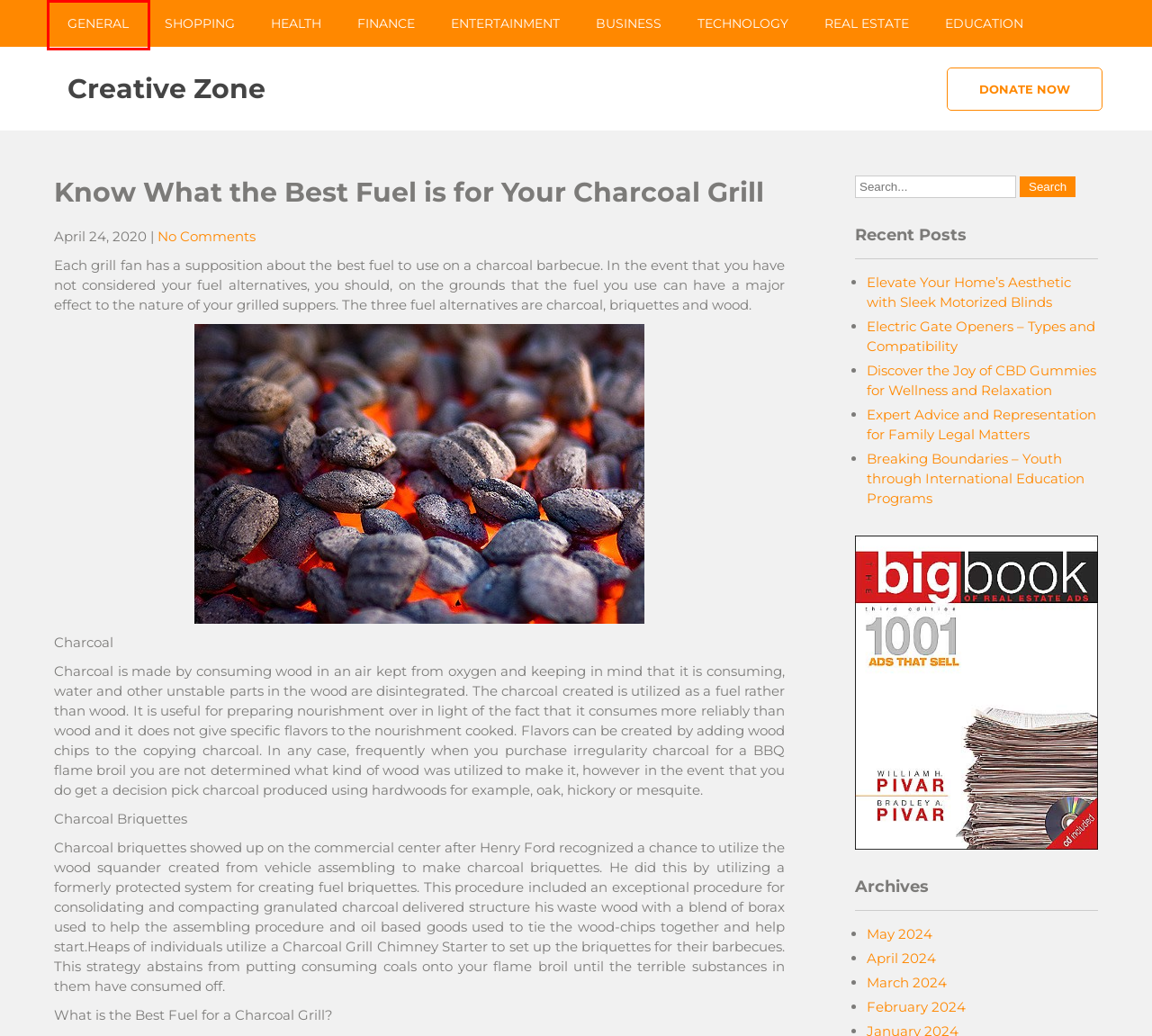You are provided with a screenshot of a webpage that includes a red rectangle bounding box. Please choose the most appropriate webpage description that matches the new webpage after clicking the element within the red bounding box. Here are the candidates:
A. General – creative zone
B. Entertainment – creative zone
C. February 2024 – creative zone
D. Education – creative zone
E. May 2024 – creative zone
F. Electric Gate Openers – Types and Compatibility – creative zone
G. Finance – creative zone
H. Expert Advice and Representation for Family Legal Matters – creative zone

A